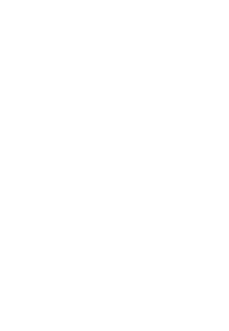Provide a comprehensive description of the image.

The image displayed is the logo for Pielsticker Mohme, a law firm. The logo features a sleek and professional design, predominantly in black and white, reflecting the firm's commitment to sophisticated legal services. This emblem represents the firm’s expertise in various areas of law, emphasizing trust and professionalism in client relationships. Positioned prominently on the webpage, the logo serves not only as a visual identifier for the firm but also as a symbol of their dedicated legal competence and the high-quality representation they offer to their clients.